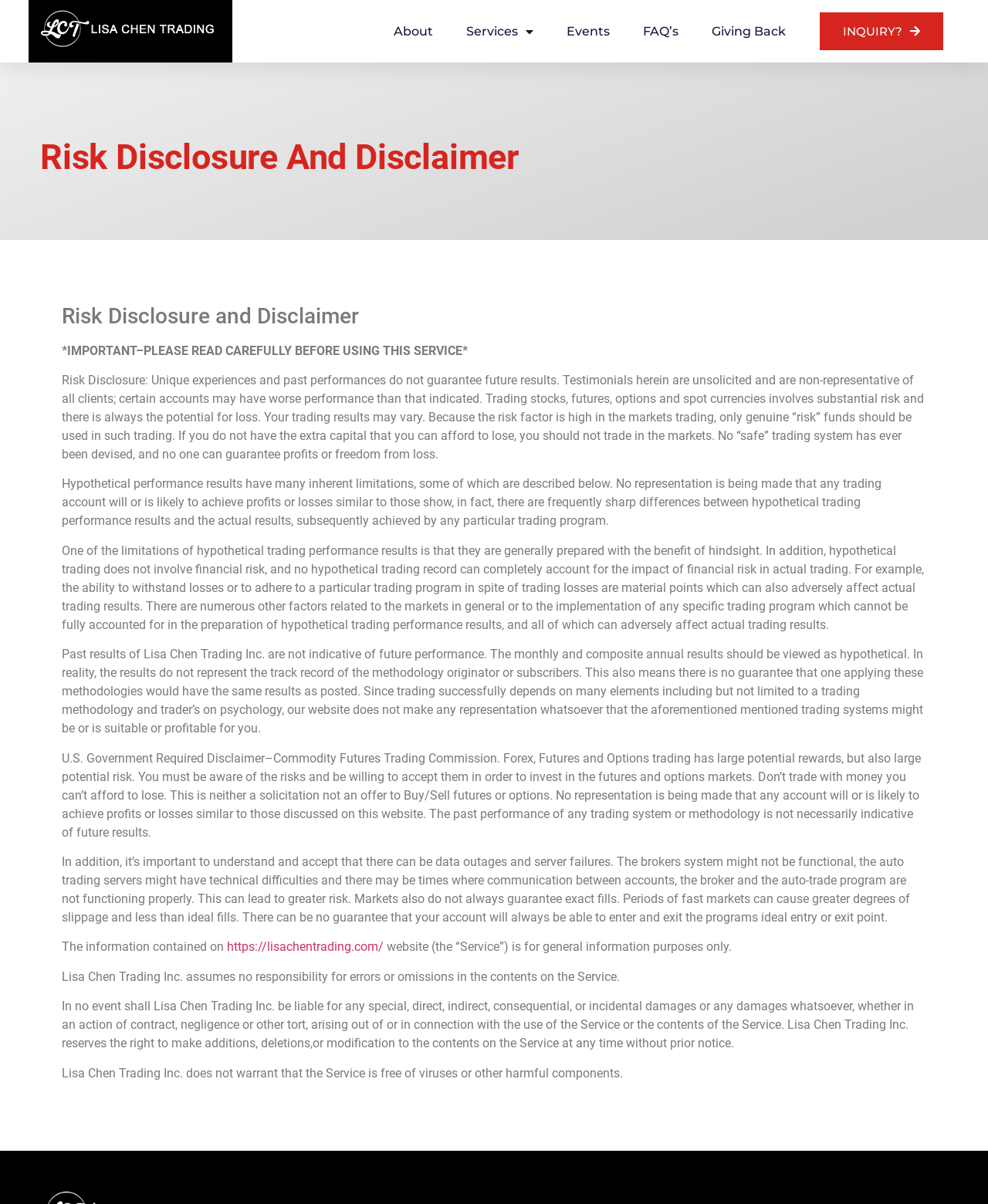What is the tone of this webpage?
Using the image, elaborate on the answer with as much detail as possible.

The tone of this webpage is cautionary, as it is filled with text that warns users of the risks associated with trading and investing. The language used is formal and serious, and the overall tone is one of caution and warning.